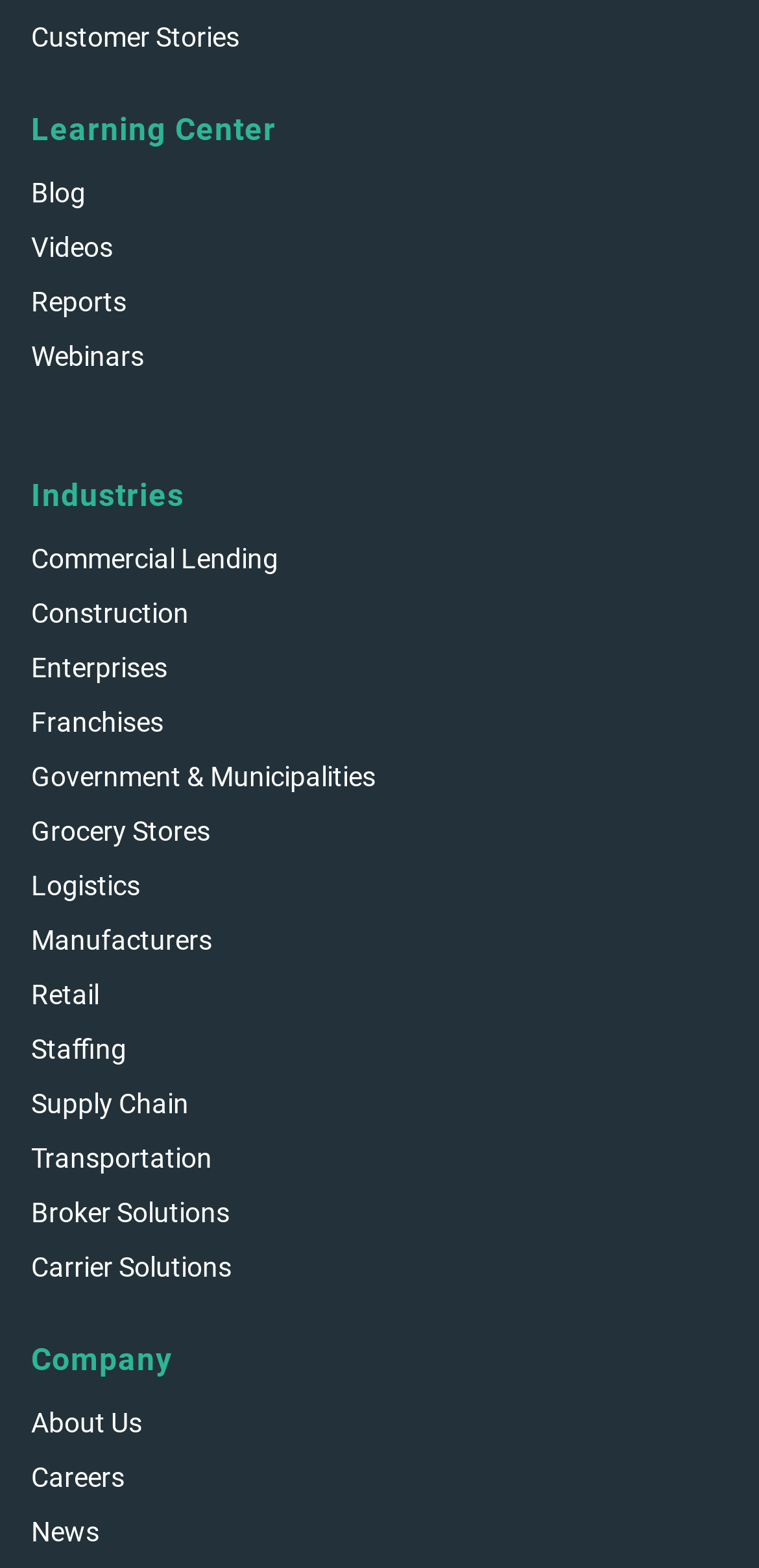Identify the bounding box coordinates for the element that needs to be clicked to fulfill this instruction: "Read the blog". Provide the coordinates in the format of four float numbers between 0 and 1: [left, top, right, bottom].

[0.041, 0.11, 0.113, 0.136]